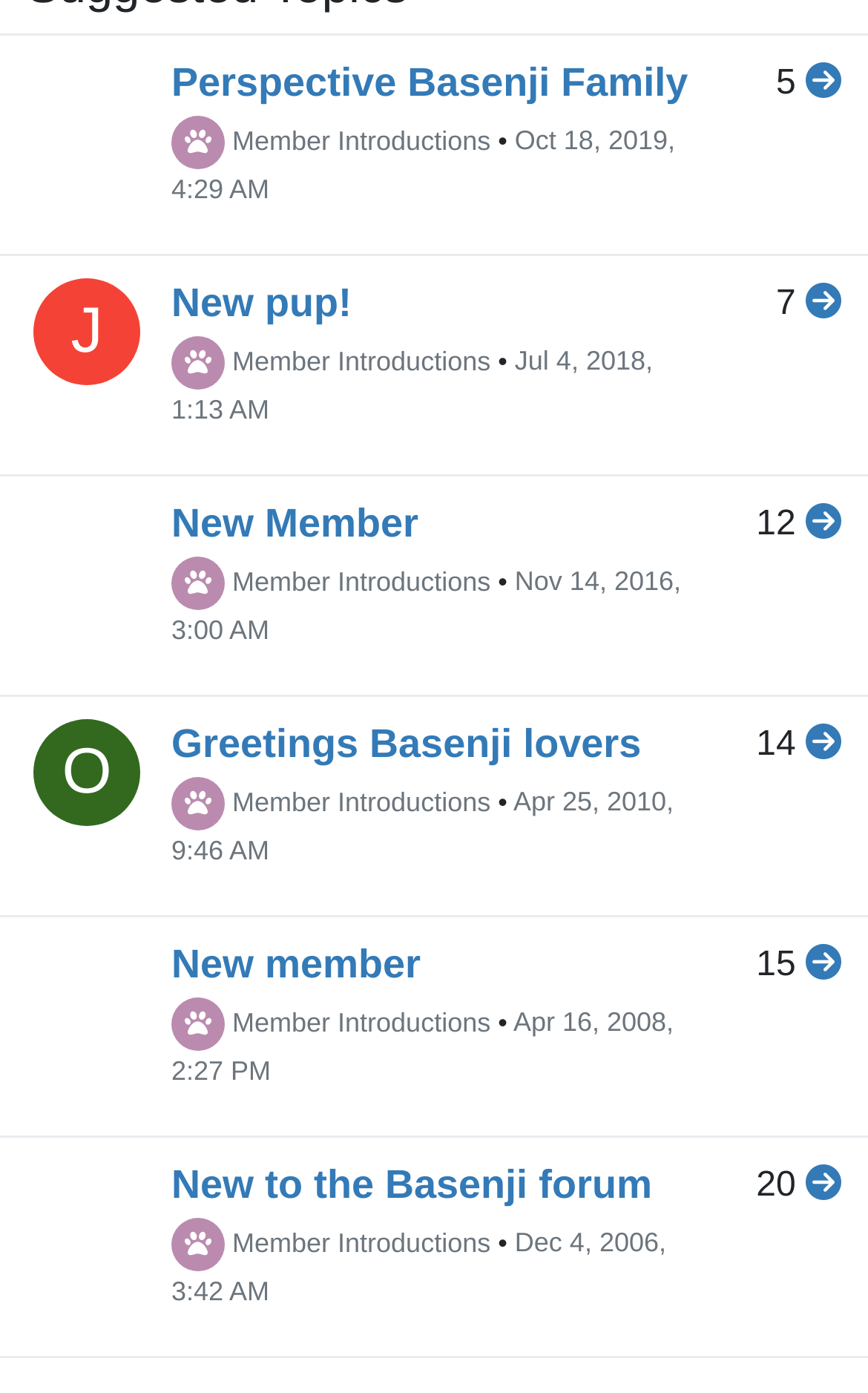Provide your answer to the question using just one word or phrase: What is the title of the first heading?

Perspective Basenji Family